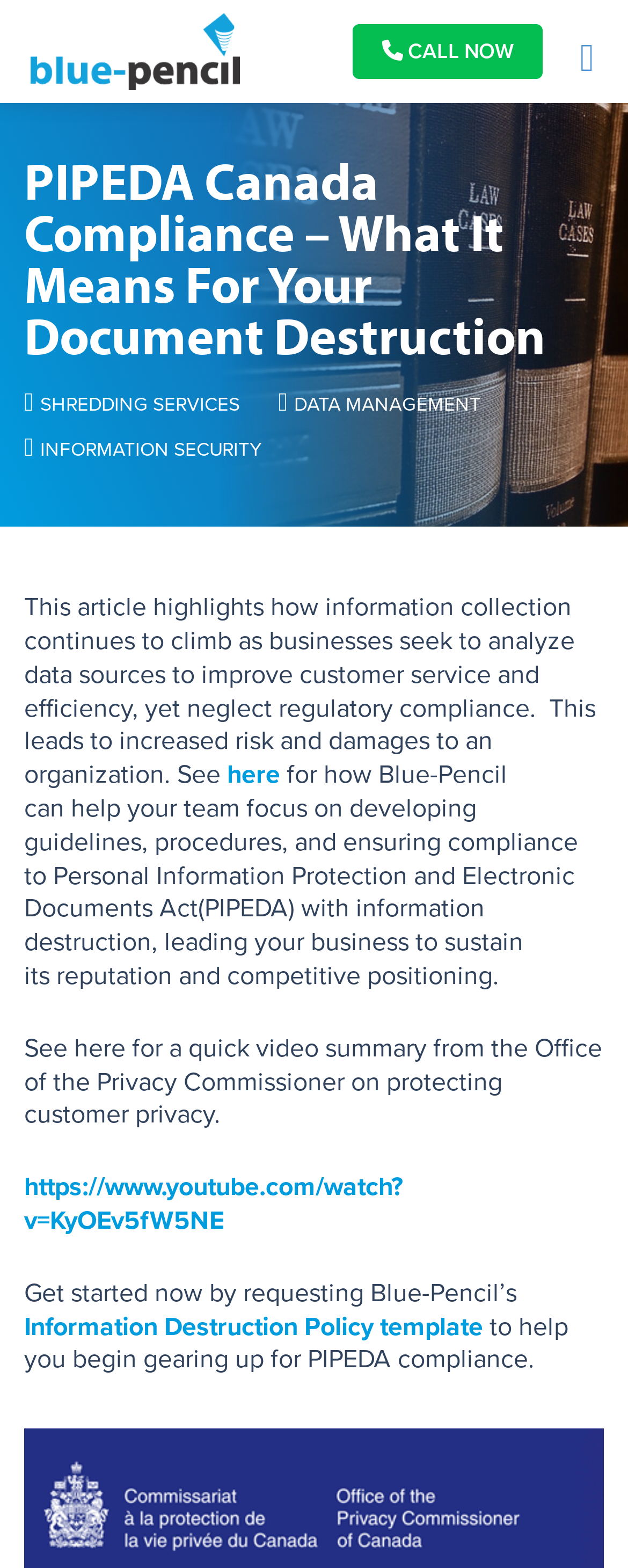Please determine the main heading text of this webpage.

PIPEDA Canada Compliance – What It Means For Your Document Destruction